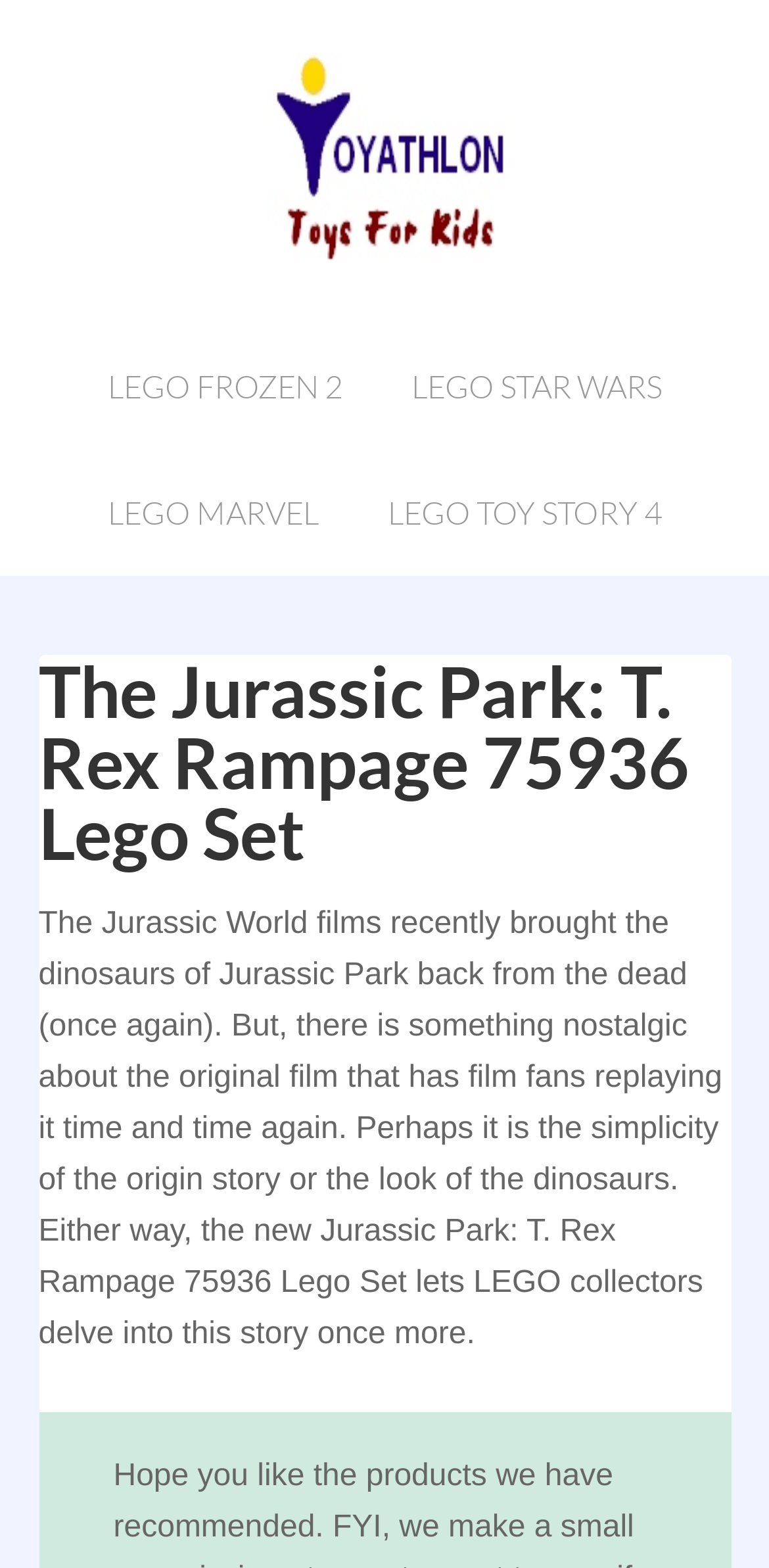From the given element description: "name="form_fields[field_1811040]" placeholder="TEXT"", find the bounding box for the UI element. Provide the coordinates as four float numbers between 0 and 1, in the order [left, top, right, bottom].

None